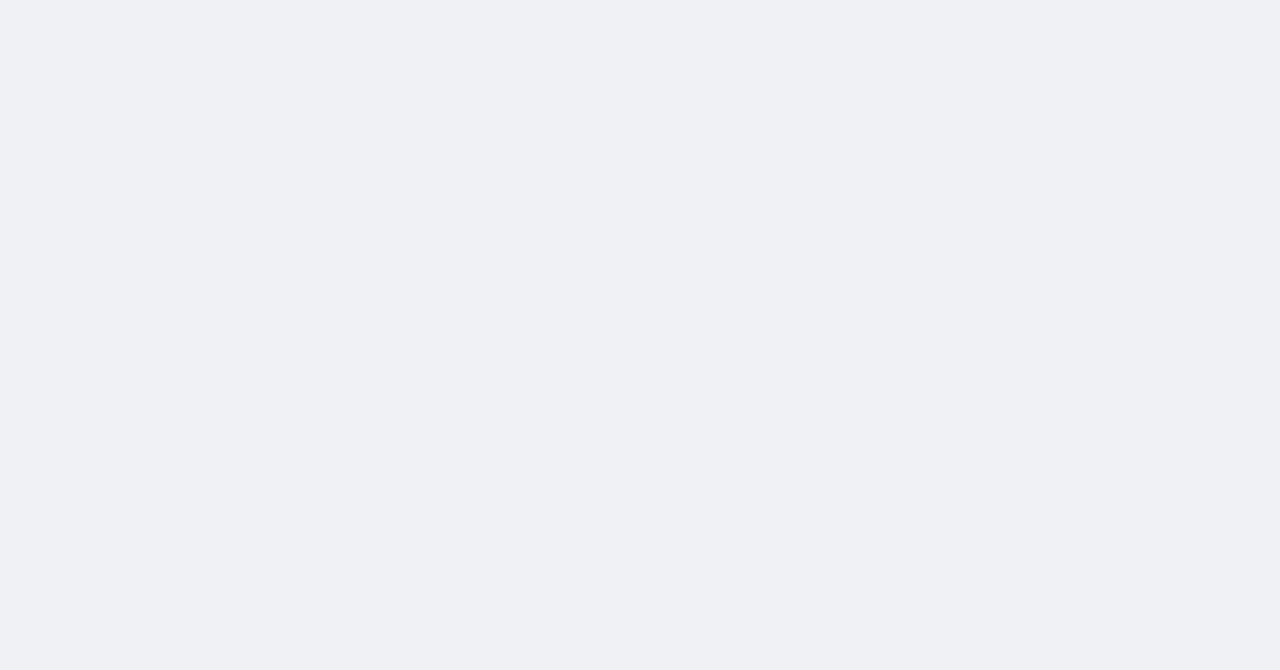Identify the bounding box coordinates necessary to click and complete the given instruction: "Explore the importance of all-season tires".

[0.131, 0.532, 0.29, 0.702]